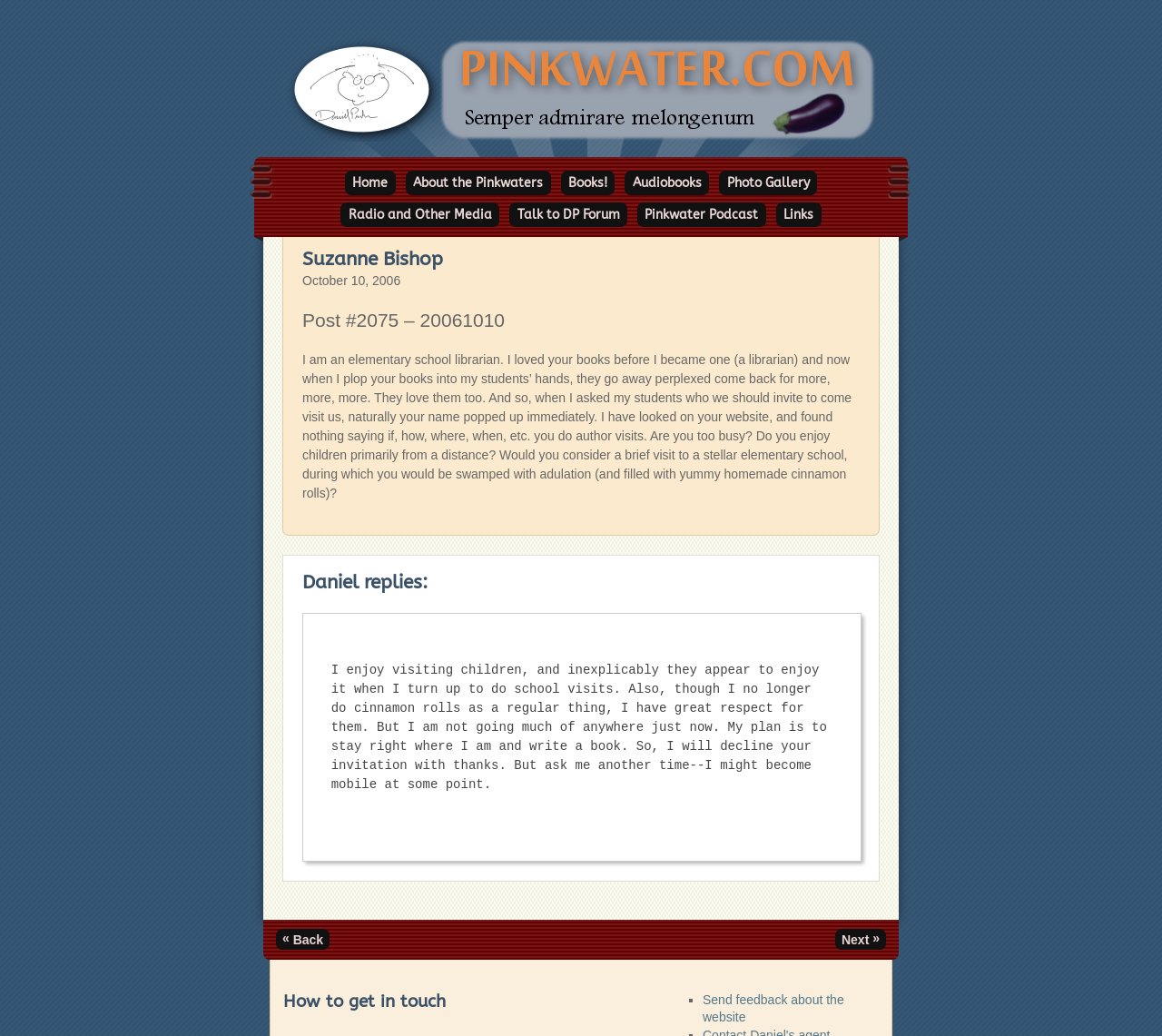Examine the image and give a thorough answer to the following question:
What is the author's current plan?

The question asks for the author's current plan. By analyzing the text of the author's reply, we can see that the author mentions staying where they are and writing a book.